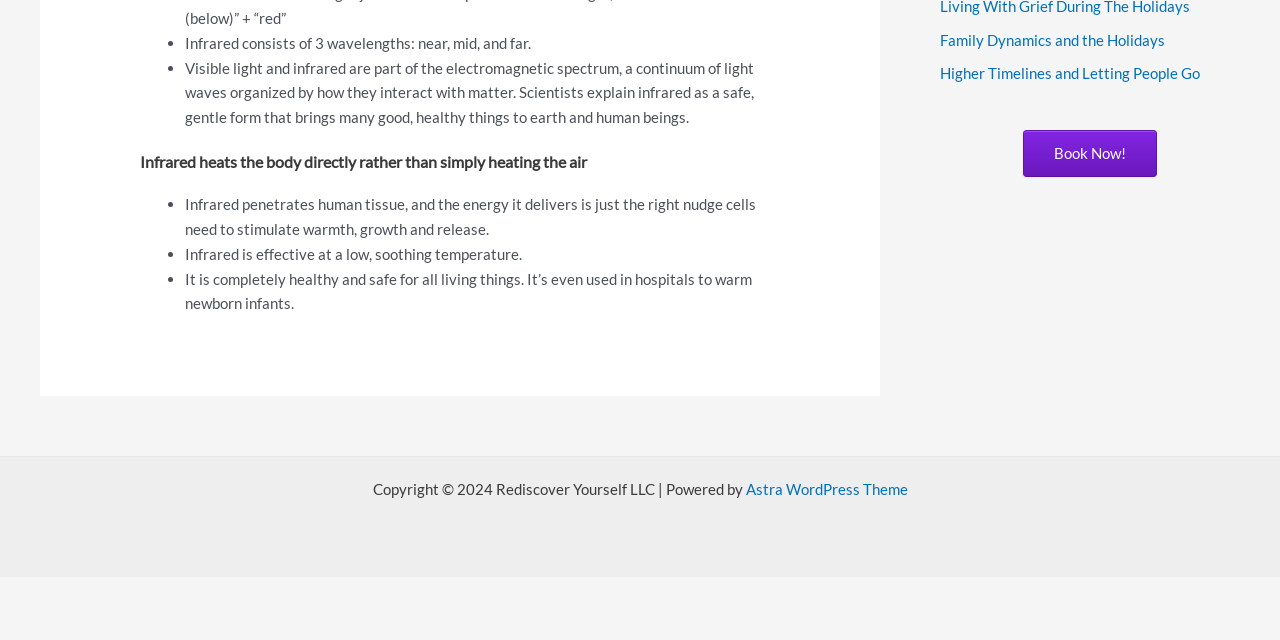Please find the bounding box for the UI element described by: "Astra WordPress Theme".

[0.582, 0.75, 0.709, 0.778]